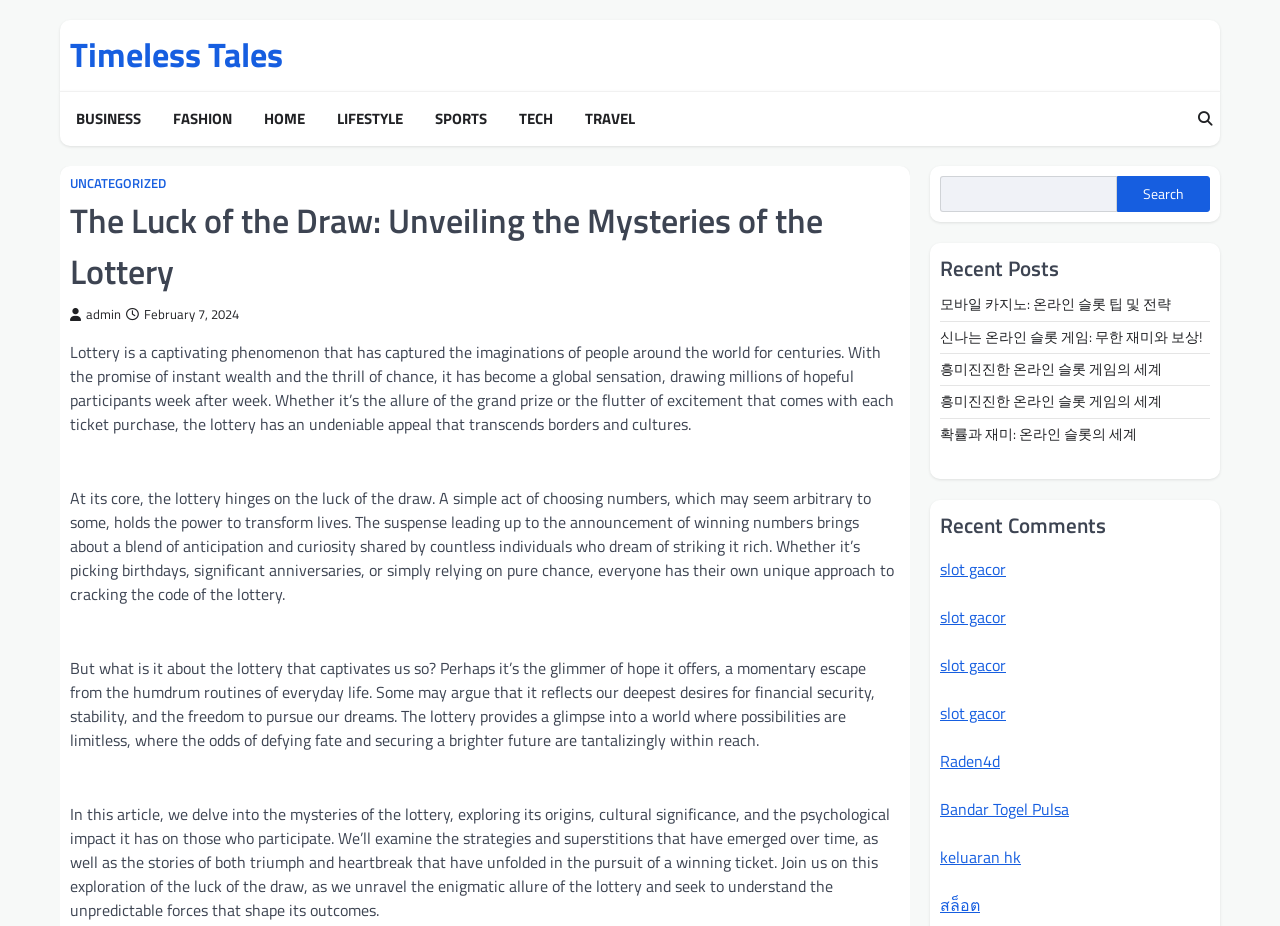What type of posts are listed under 'Recent Posts'? Look at the image and give a one-word or short phrase answer.

Online slot games